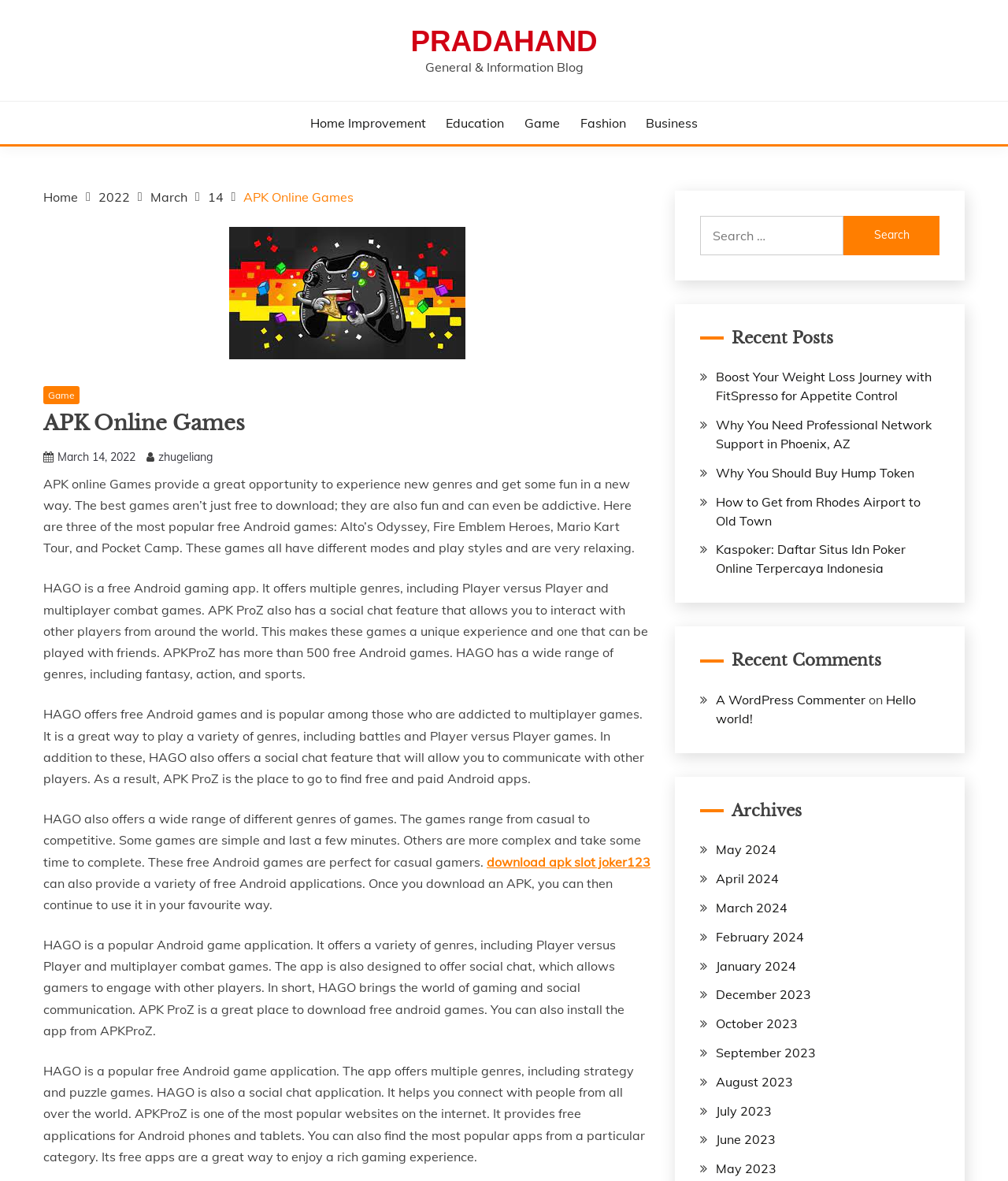Return the bounding box coordinates of the UI element that corresponds to this description: "May 2023". The coordinates must be given as four float numbers in the range of 0 and 1, [left, top, right, bottom].

[0.71, 0.983, 0.77, 0.996]